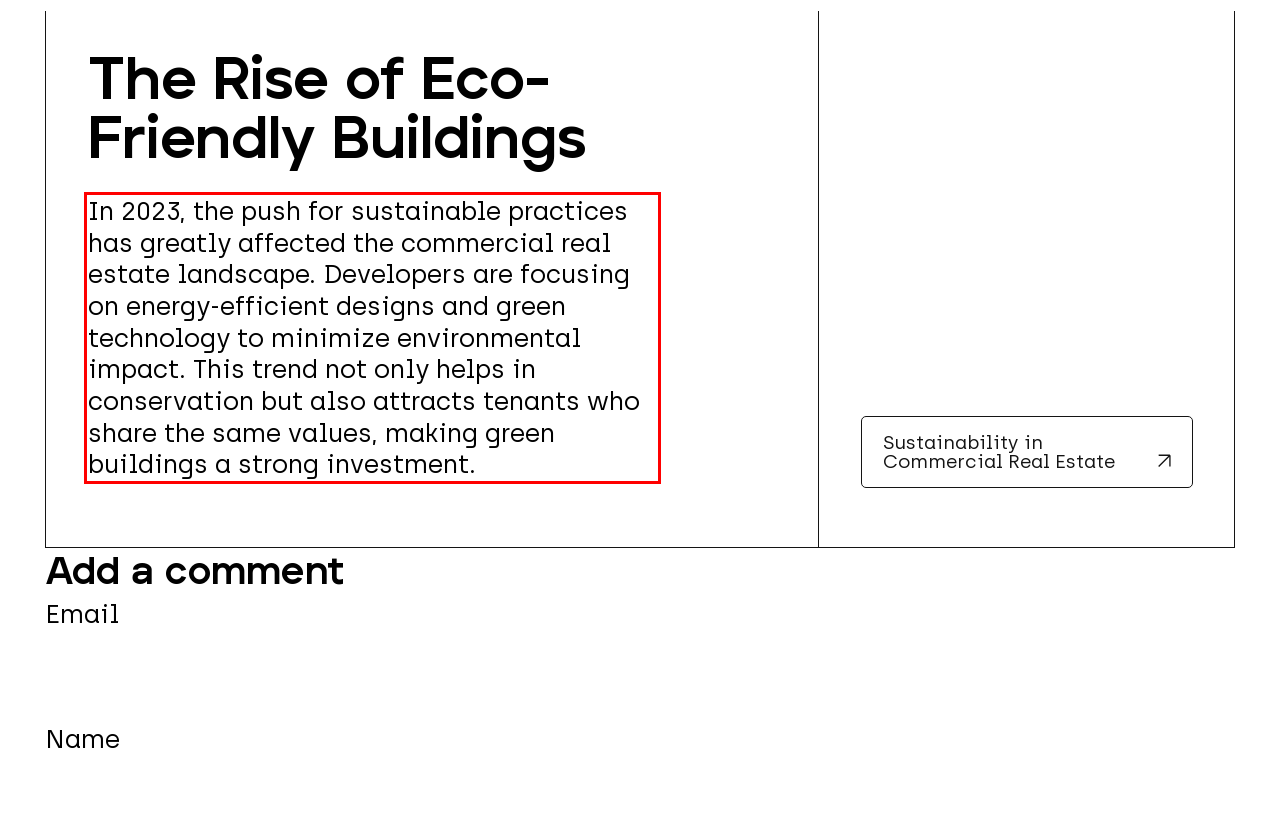Using the provided webpage screenshot, identify and read the text within the red rectangle bounding box.

In 2023, the push for sustainable practices has greatly affected the commercial real estate landscape. Developers are focusing on energy-efficient designs and green technology to minimize environmental impact. This trend not only helps in conservation but also attracts tenants who share the same values, making green buildings a strong investment.